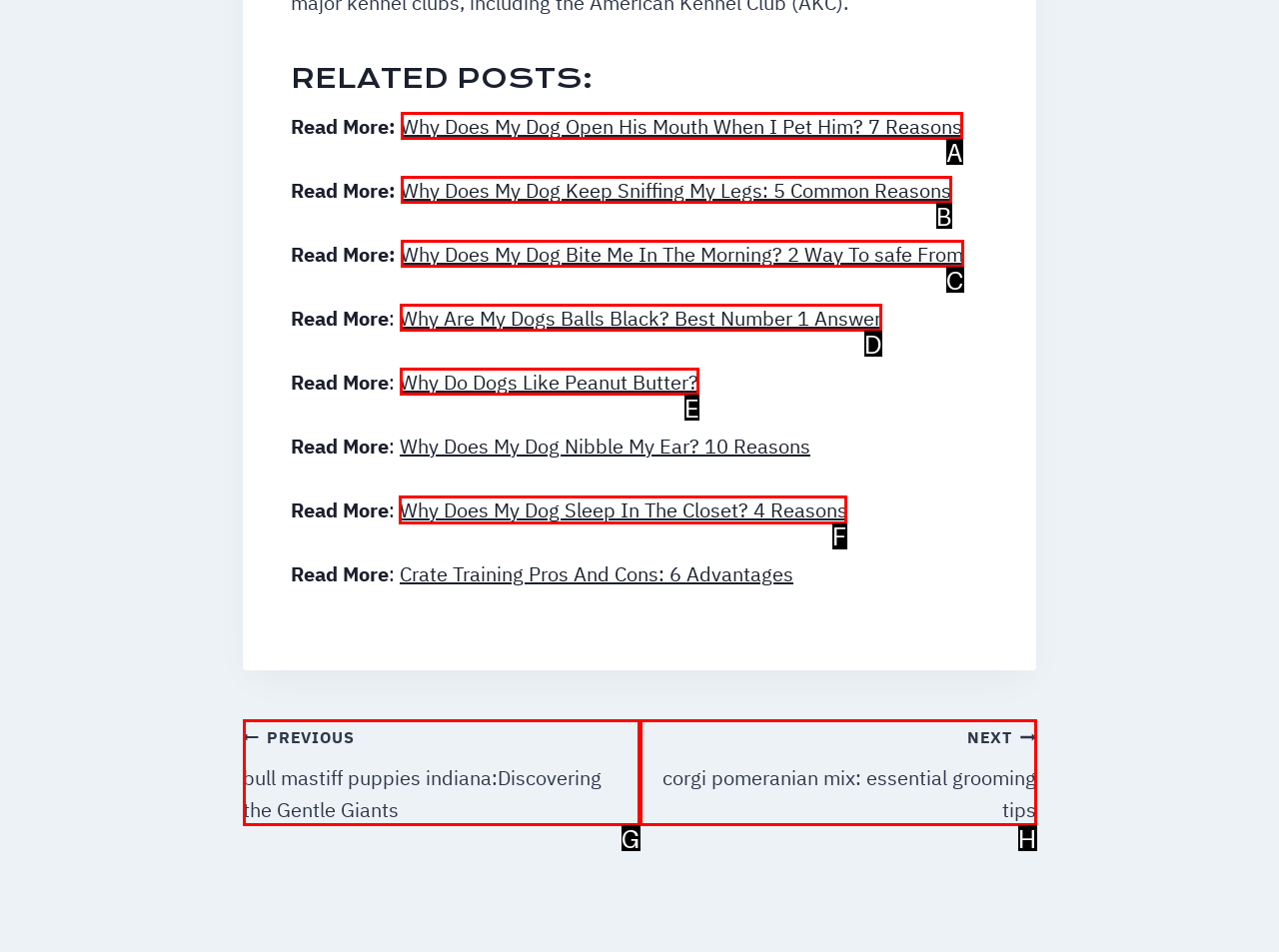Select the HTML element to finish the task: Read about why dogs sleep in the closet Reply with the letter of the correct option.

F